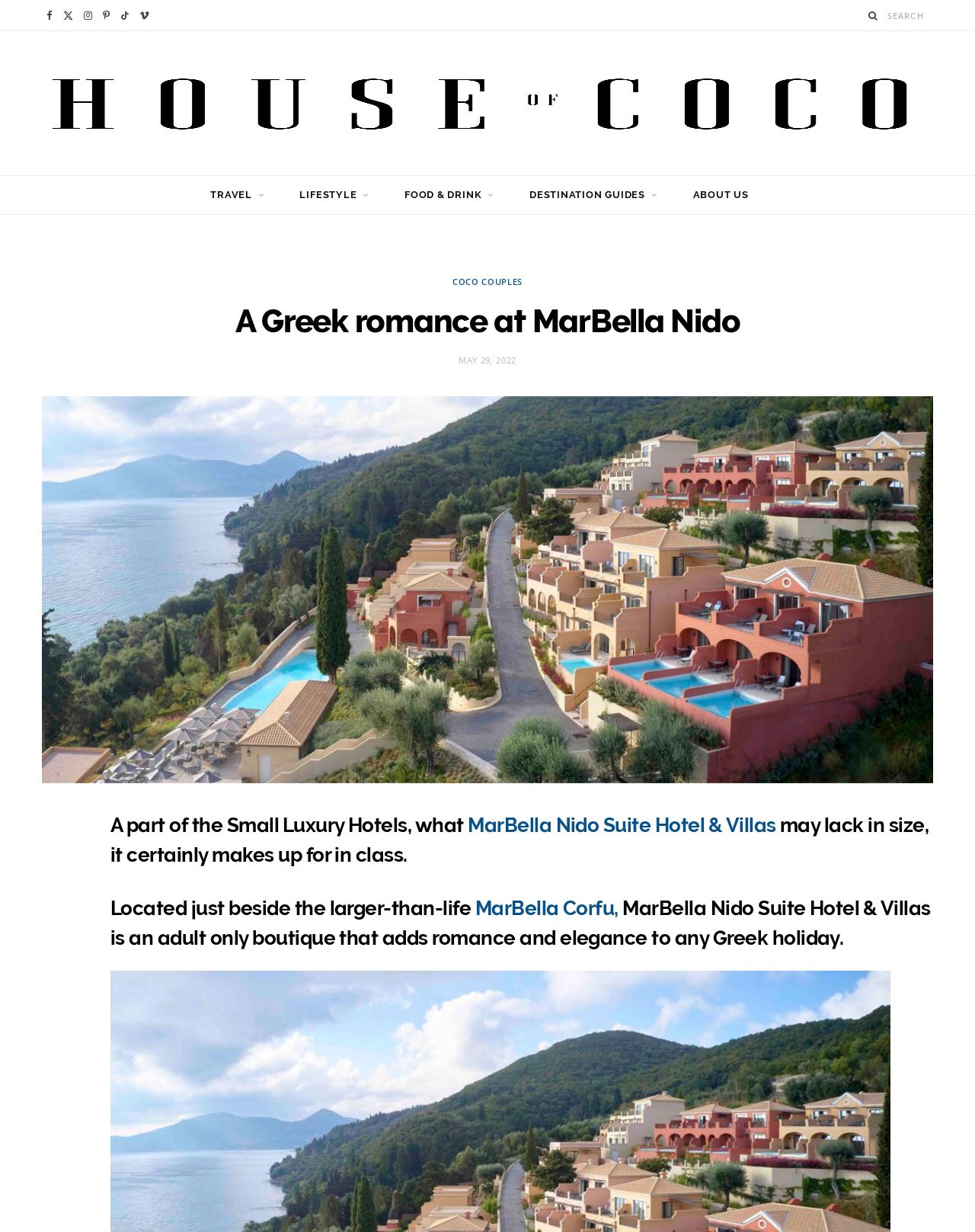Please identify the bounding box coordinates of the element that needs to be clicked to execute the following command: "Learn about MarBella Nido Suite Hotel & Villas". Provide the bounding box using four float numbers between 0 and 1, formatted as [left, top, right, bottom].

[0.48, 0.66, 0.8, 0.679]